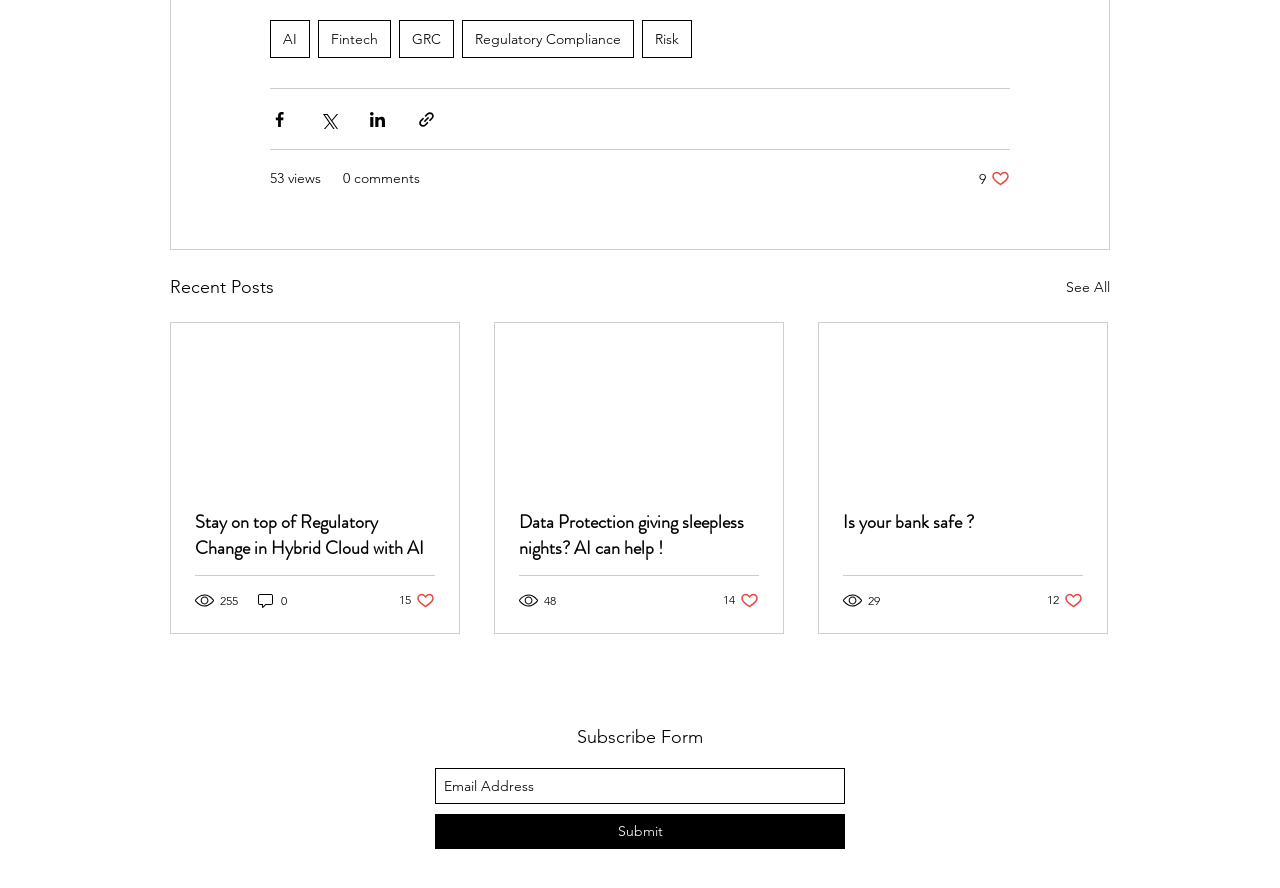Given the description "0", determine the bounding box of the corresponding UI element.

[0.2, 0.665, 0.226, 0.686]